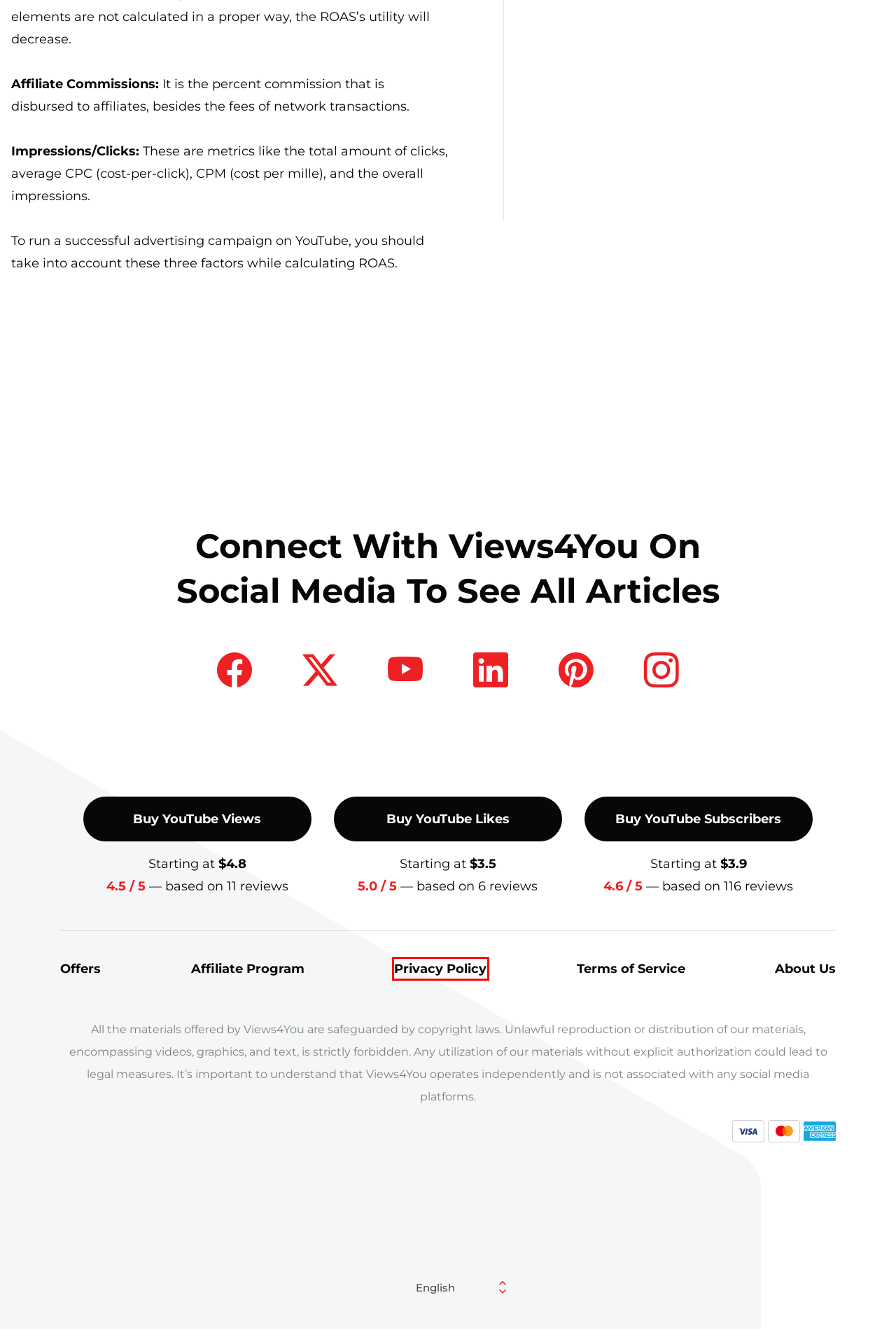Observe the provided screenshot of a webpage with a red bounding box around a specific UI element. Choose the webpage description that best fits the new webpage after you click on the highlighted element. These are your options:
A. Buy YouTube Views - Real, Instant Delivery & Only $3.55
B. Offers - Views4You
C. The Views4You Affiliate Program
D. About Us - Views4You
E. Buy YouTube Subscribers - Real, Instant Delivery & Only $2.89
F. Buy YouTube Likes - Real, Instant Delivery & Only $1.19
G. Privacy Policy - Views4You
H. Terms of Service - Views4You

G